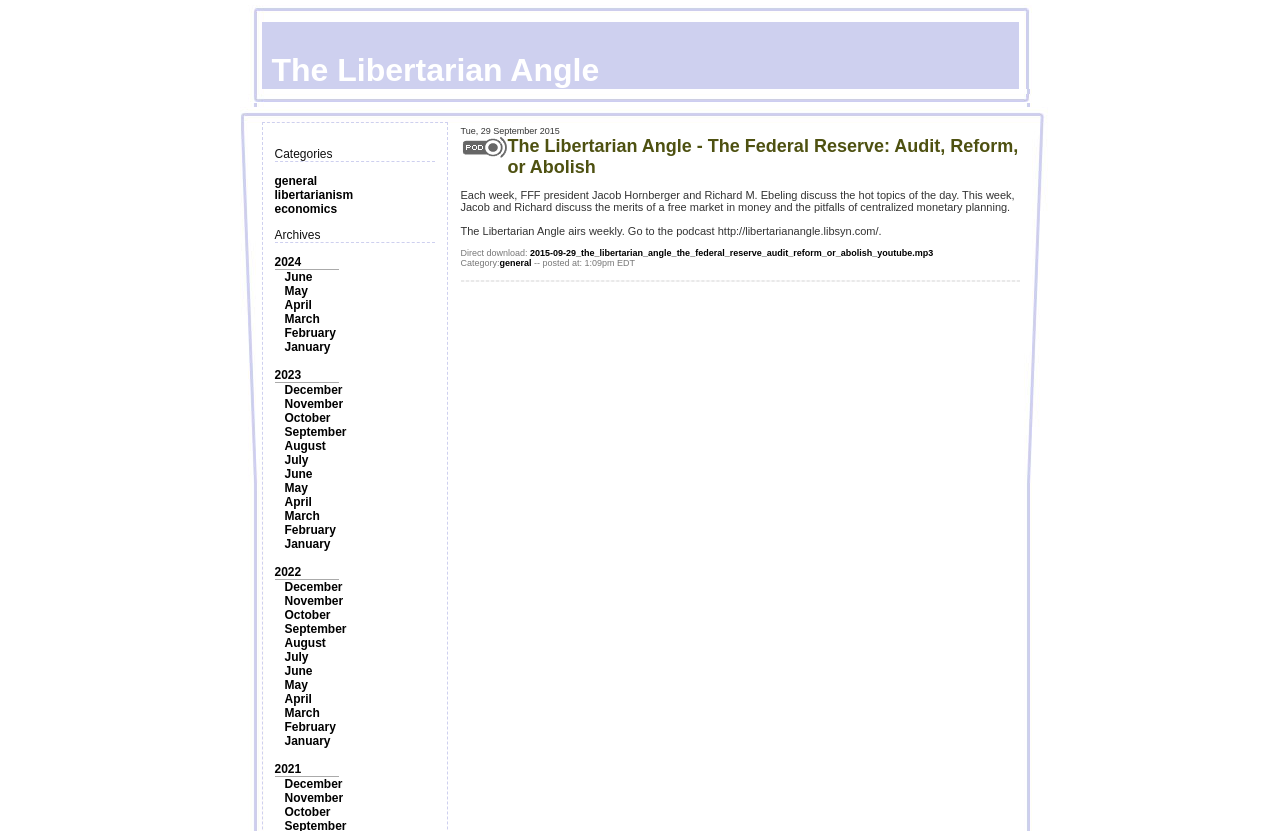Determine the bounding box coordinates of the region I should click to achieve the following instruction: "Click the 'general' category". Ensure the bounding box coordinates are four float numbers between 0 and 1, i.e., [left, top, right, bottom].

[0.214, 0.209, 0.248, 0.226]